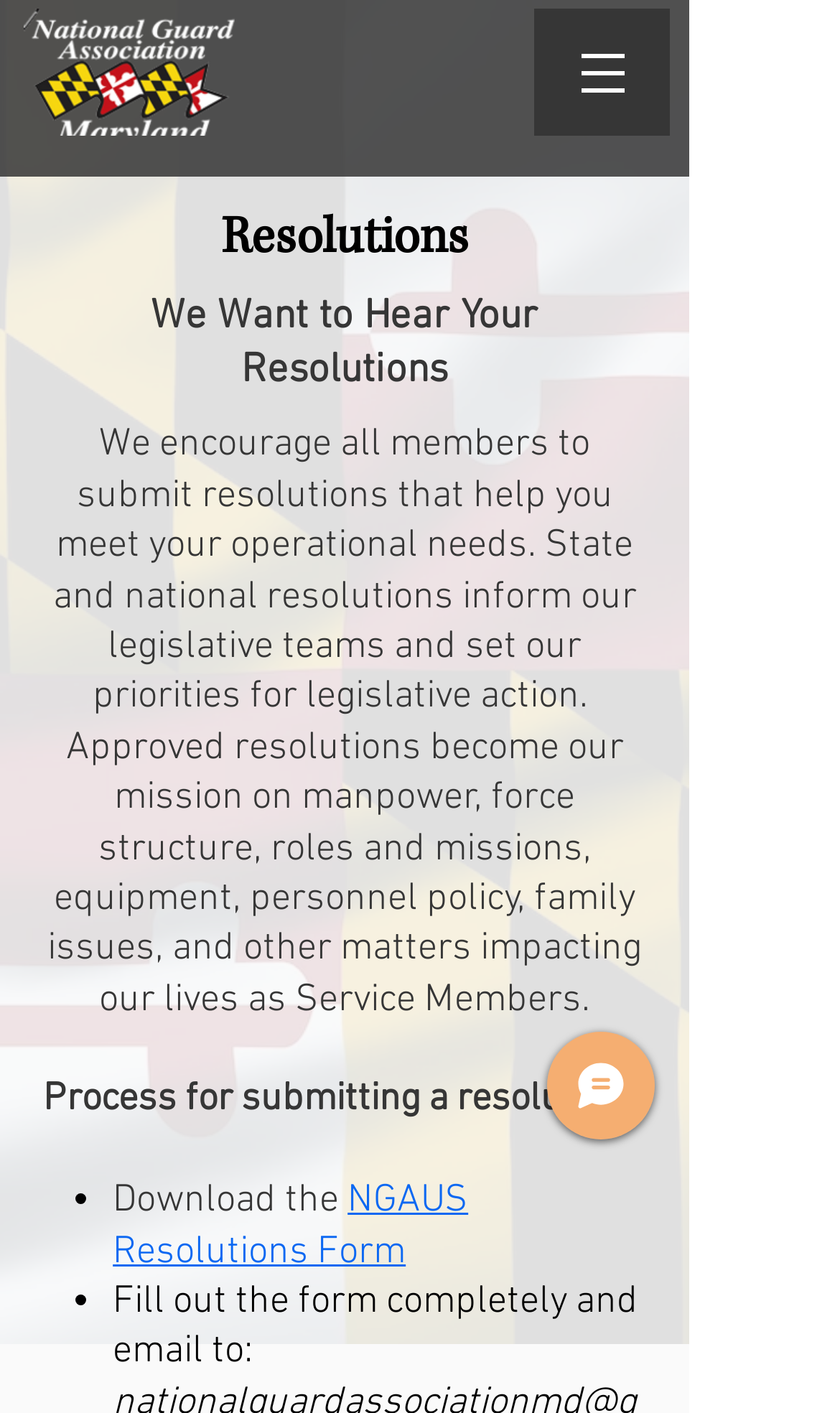Extract the bounding box coordinates of the UI element described by: "Chat". The coordinates should include four float numbers ranging from 0 to 1, e.g., [left, top, right, bottom].

[0.651, 0.73, 0.779, 0.806]